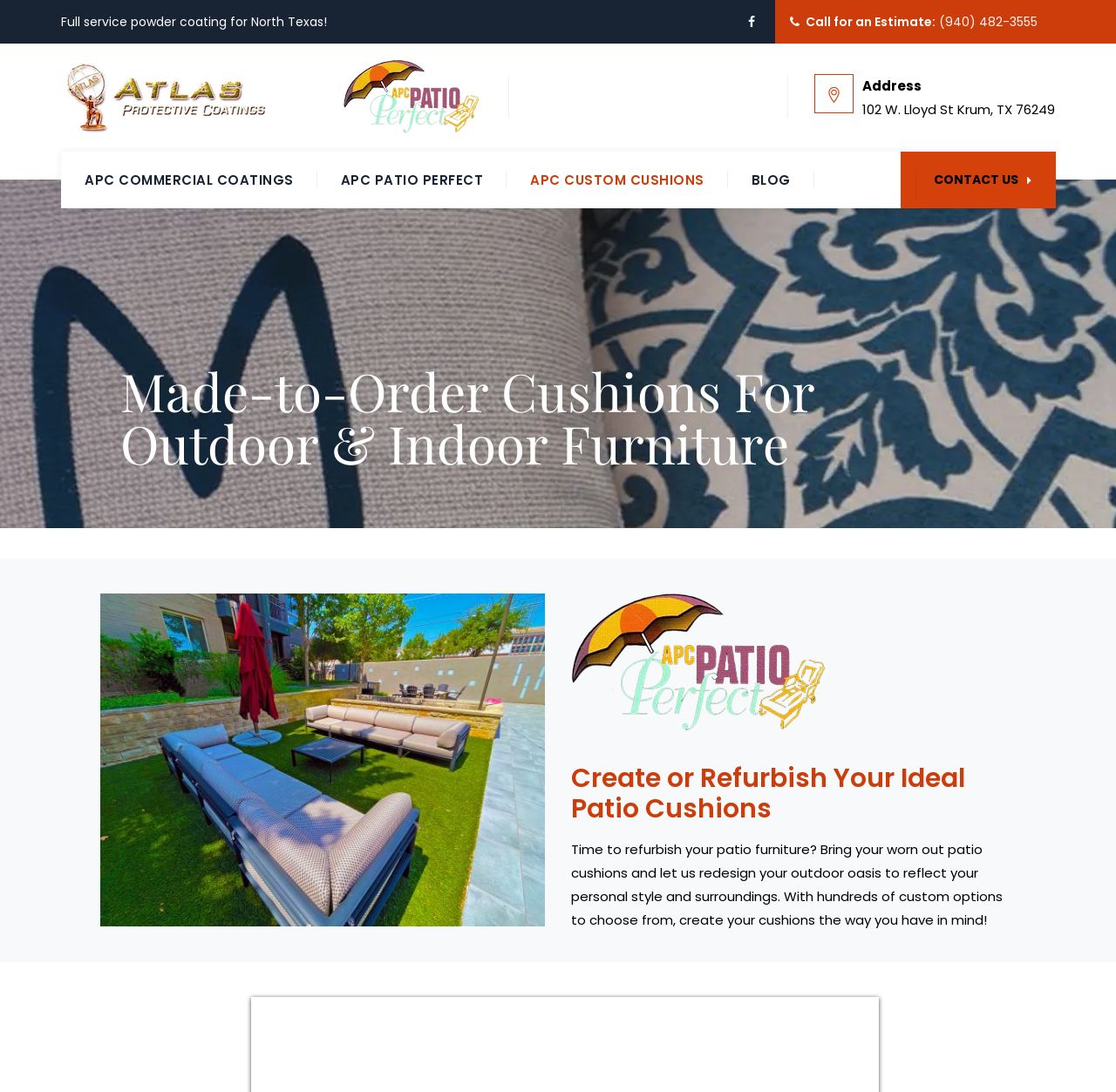Find the bounding box coordinates of the area that needs to be clicked in order to achieve the following instruction: "Contact us". The coordinates should be specified as four float numbers between 0 and 1, i.e., [left, top, right, bottom].

[0.813, 0.156, 0.946, 0.172]